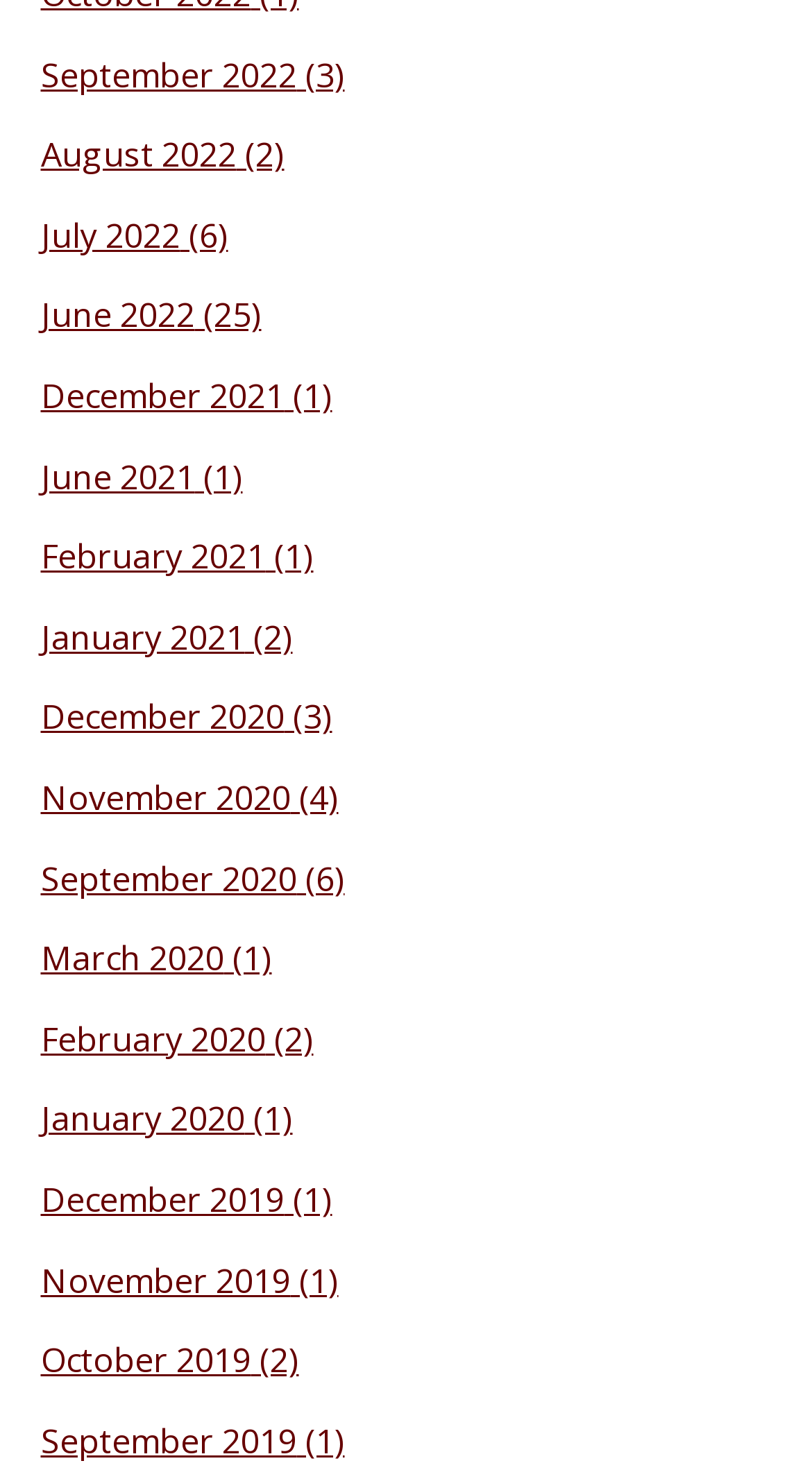Please determine the bounding box coordinates of the element to click in order to execute the following instruction: "Browse Walmart’s Cyber Monday Deals 2023". The coordinates should be four float numbers between 0 and 1, specified as [left, top, right, bottom].

None